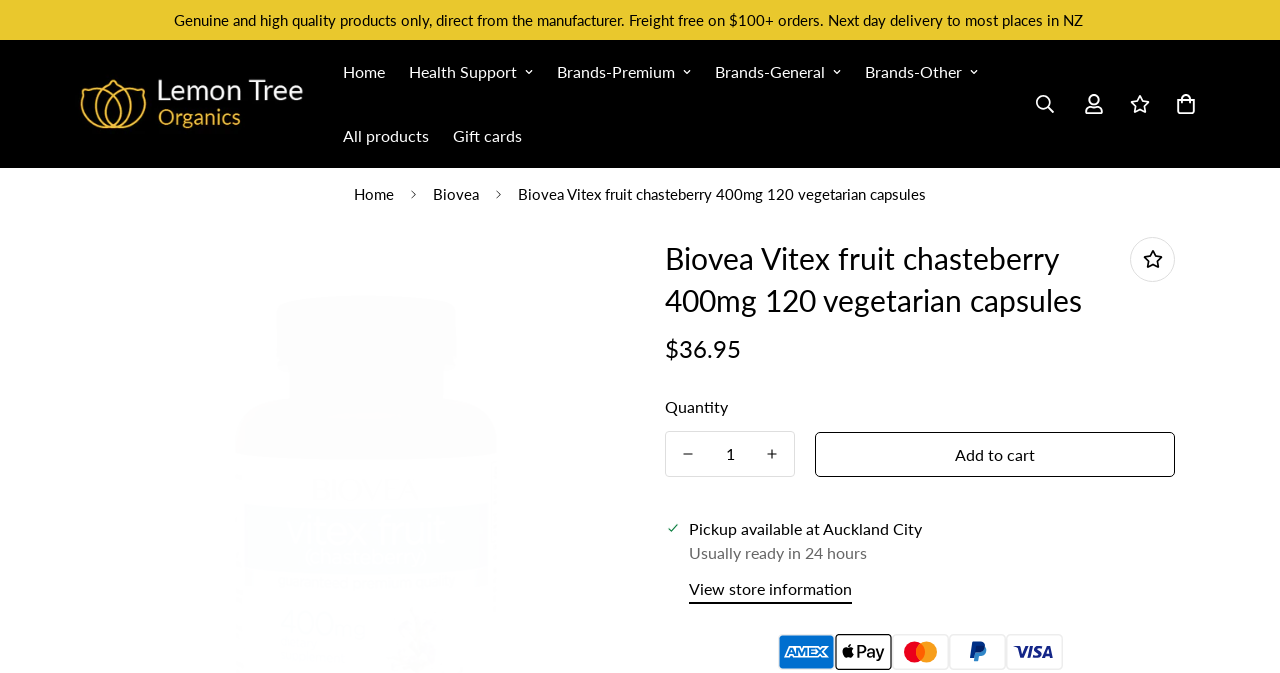Determine the bounding box coordinates of the area to click in order to meet this instruction: "Increase the product quantity".

[0.586, 0.641, 0.62, 0.707]